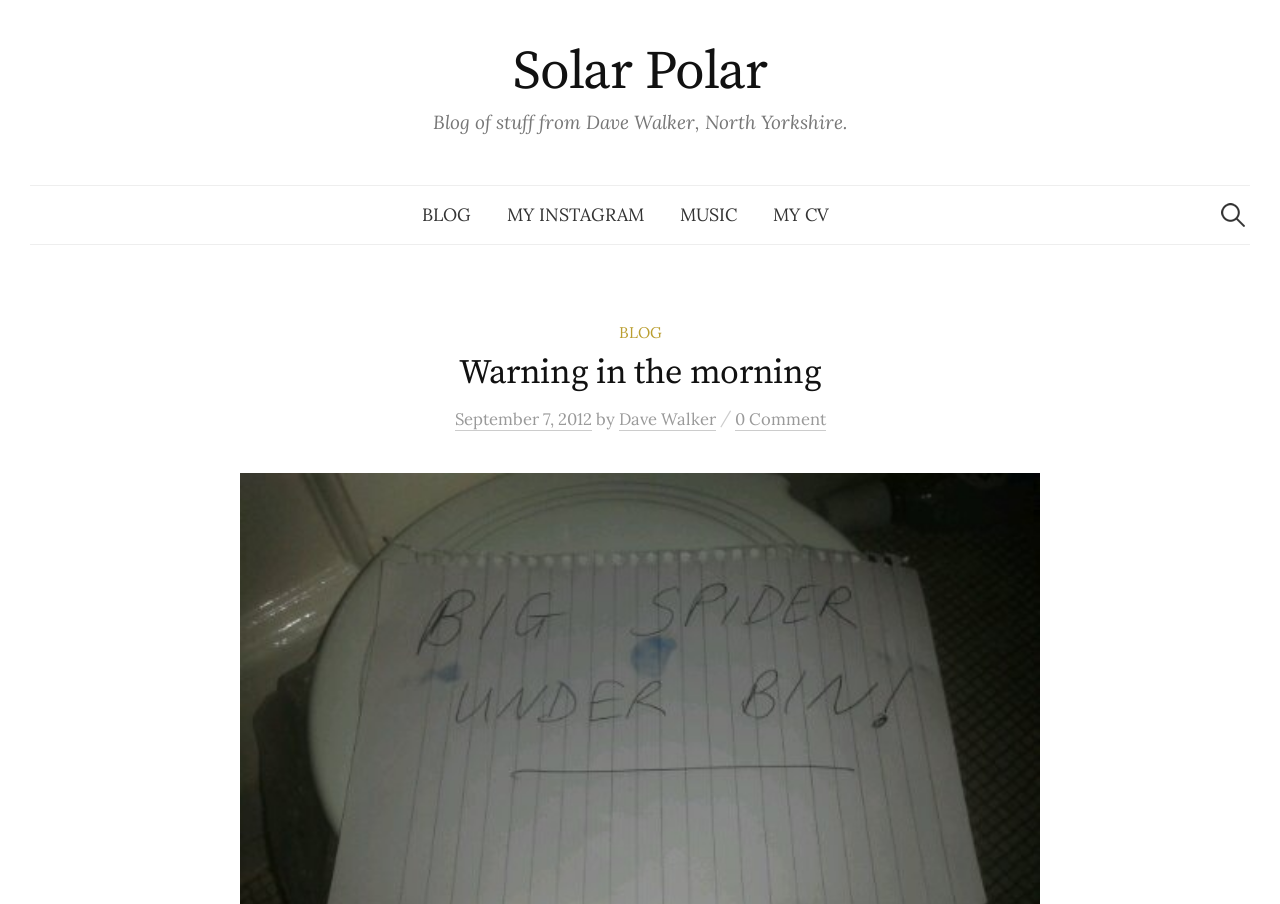What is the date of the article?
Based on the image, provide your answer in one word or phrase.

September 7, 2012